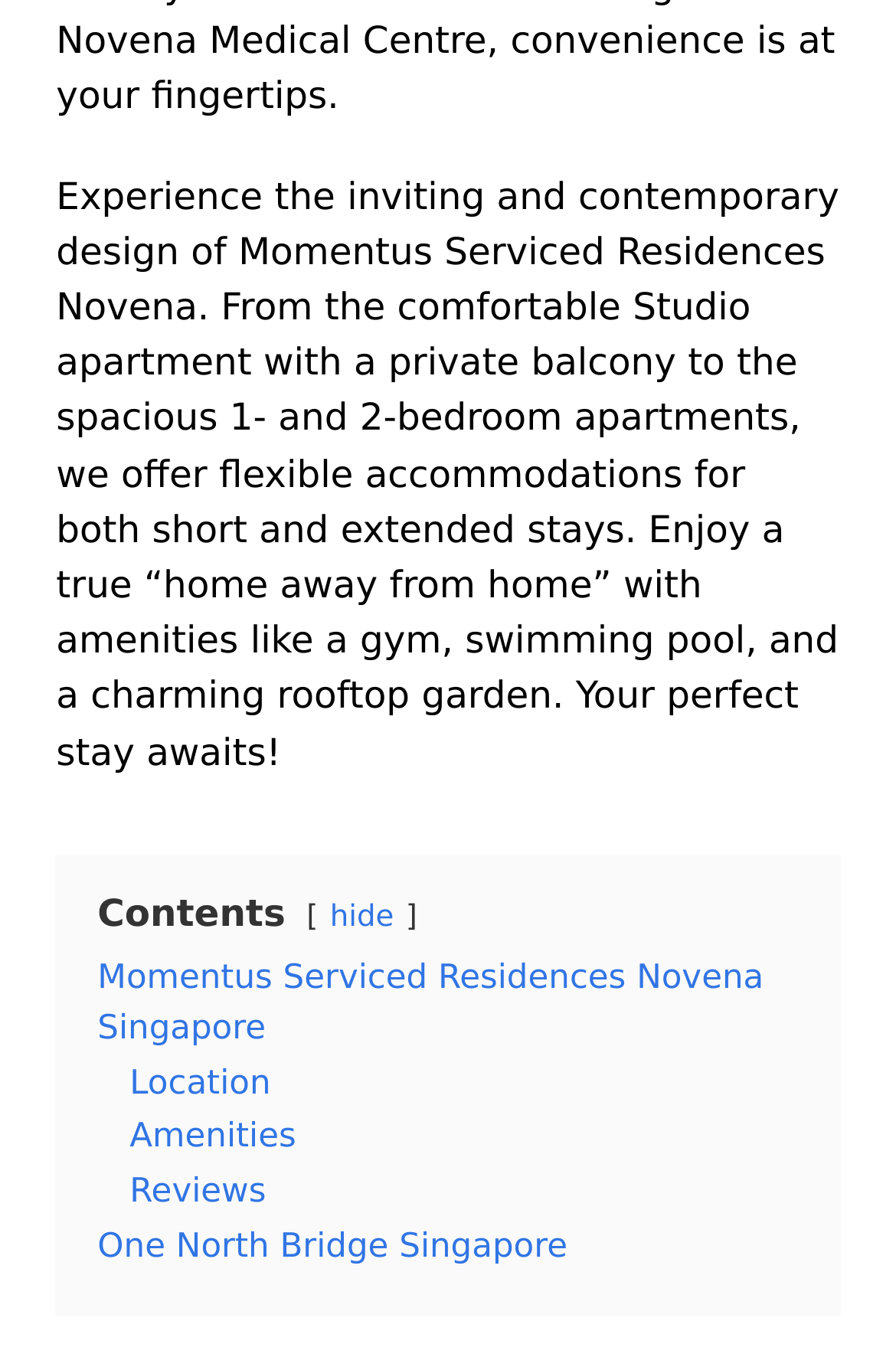What is the alternative location mentioned?
Please answer the question with a single word or phrase, referencing the image.

One North Bridge